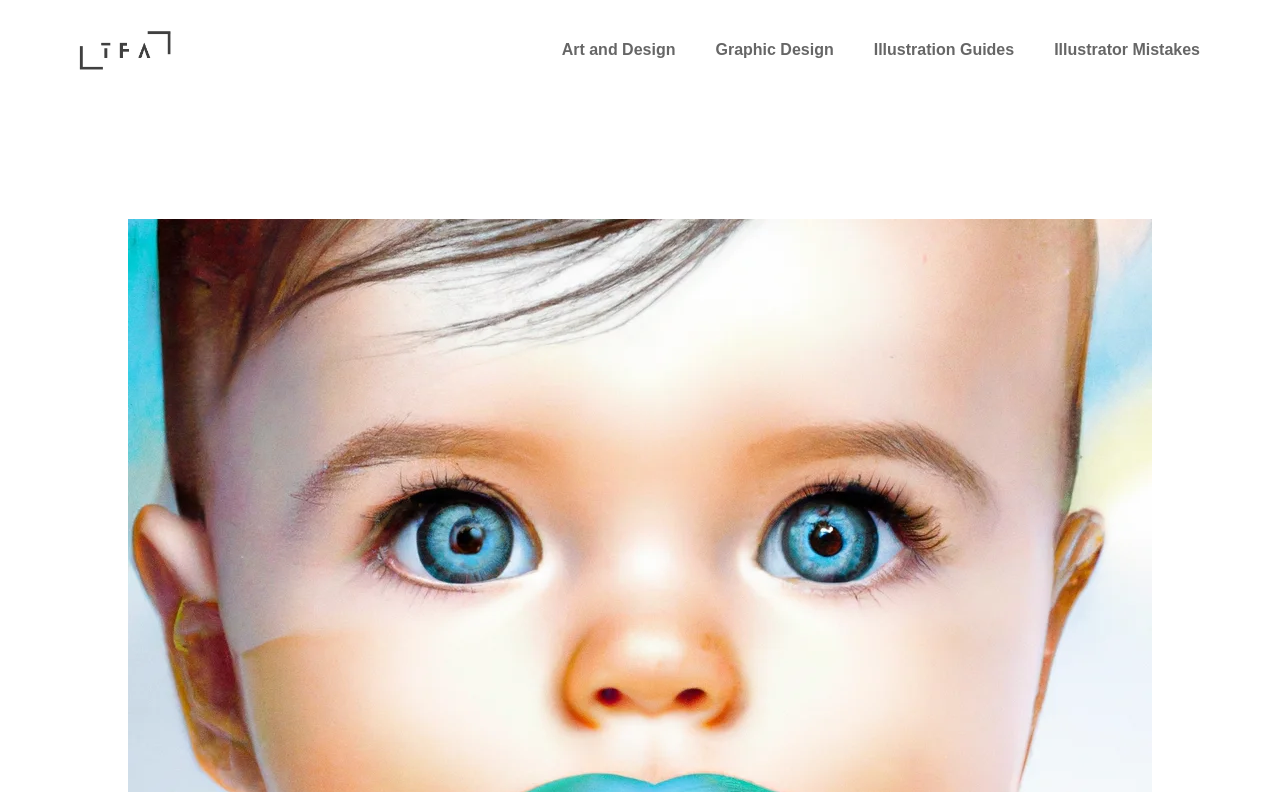Please provide the bounding box coordinate of the region that matches the element description: Art and Design. Coordinates should be in the format (top-left x, top-left y, bottom-right x, bottom-right y) and all values should be between 0 and 1.

[0.423, 0.04, 0.543, 0.088]